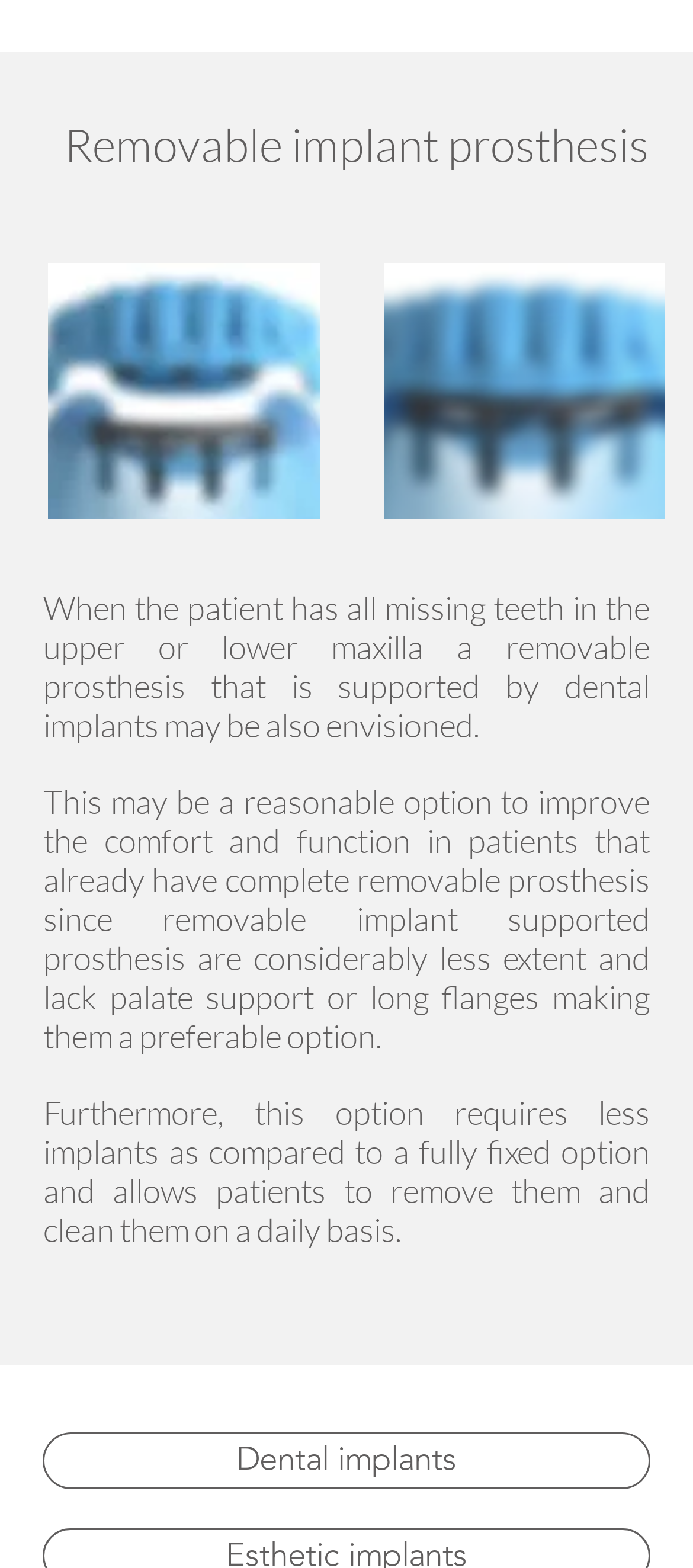Answer briefly with one word or phrase:
What are the clinic's working hours?

LUN-VEN: 8h-17h